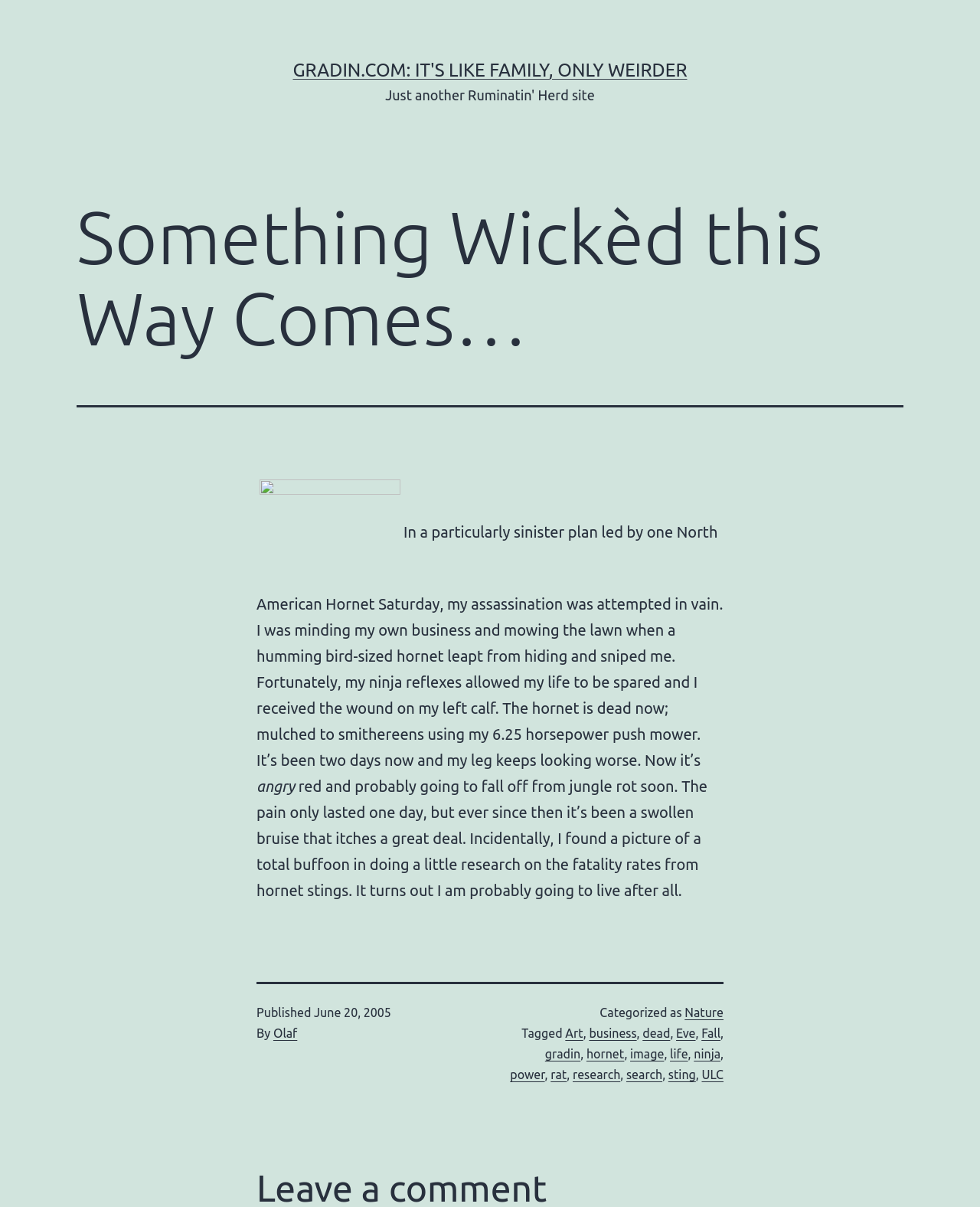Determine the bounding box coordinates of the region I should click to achieve the following instruction: "View the image". Ensure the bounding box coordinates are four float numbers between 0 and 1, i.e., [left, top, right, bottom].

[0.265, 0.394, 0.409, 0.49]